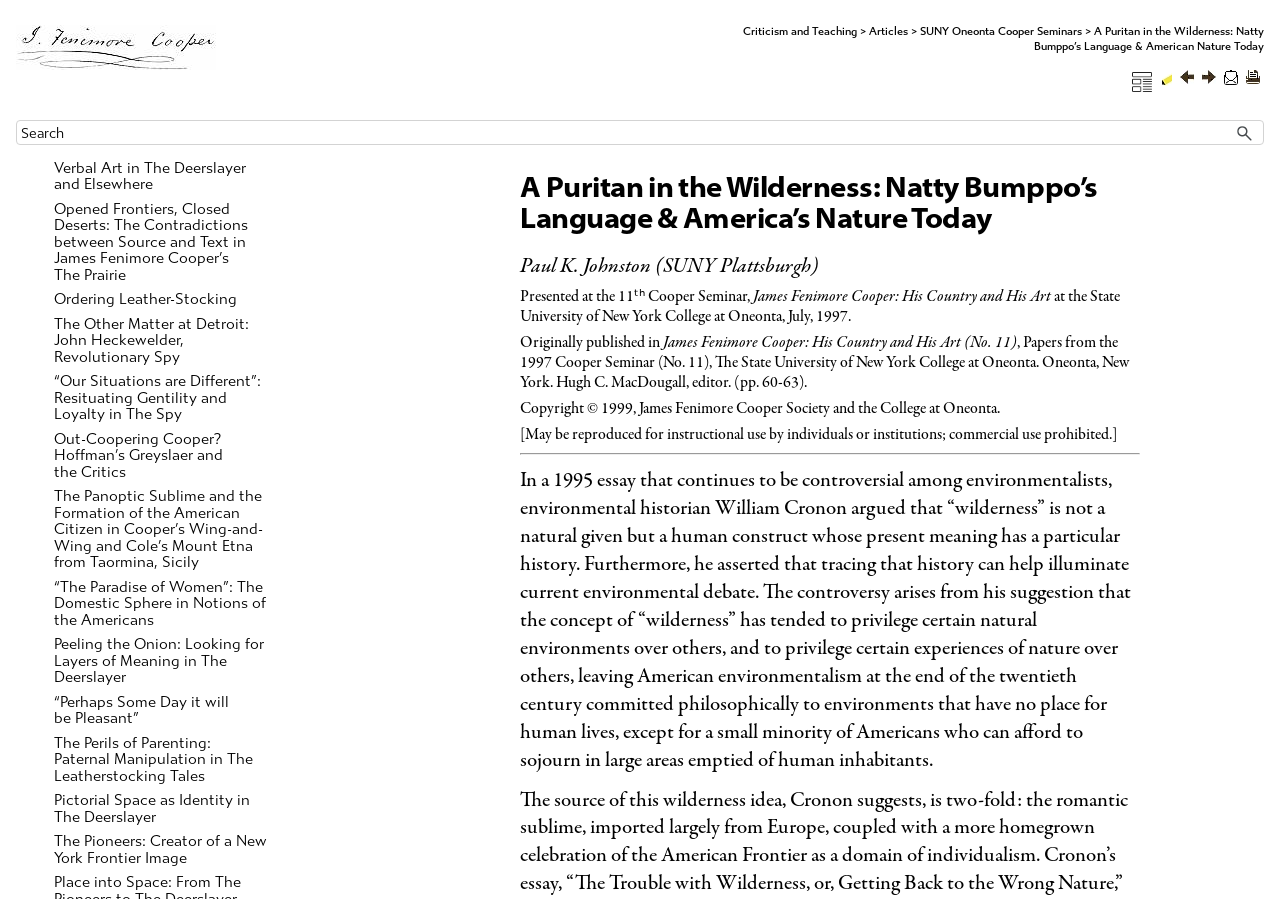Can you give a comprehensive explanation to the question given the content of the image?
What is the title of the seminar where the article was presented?

I read the article section and found the title of the seminar where the article was presented, which is 'James Fenimore Cooper: His Country and His Art'.